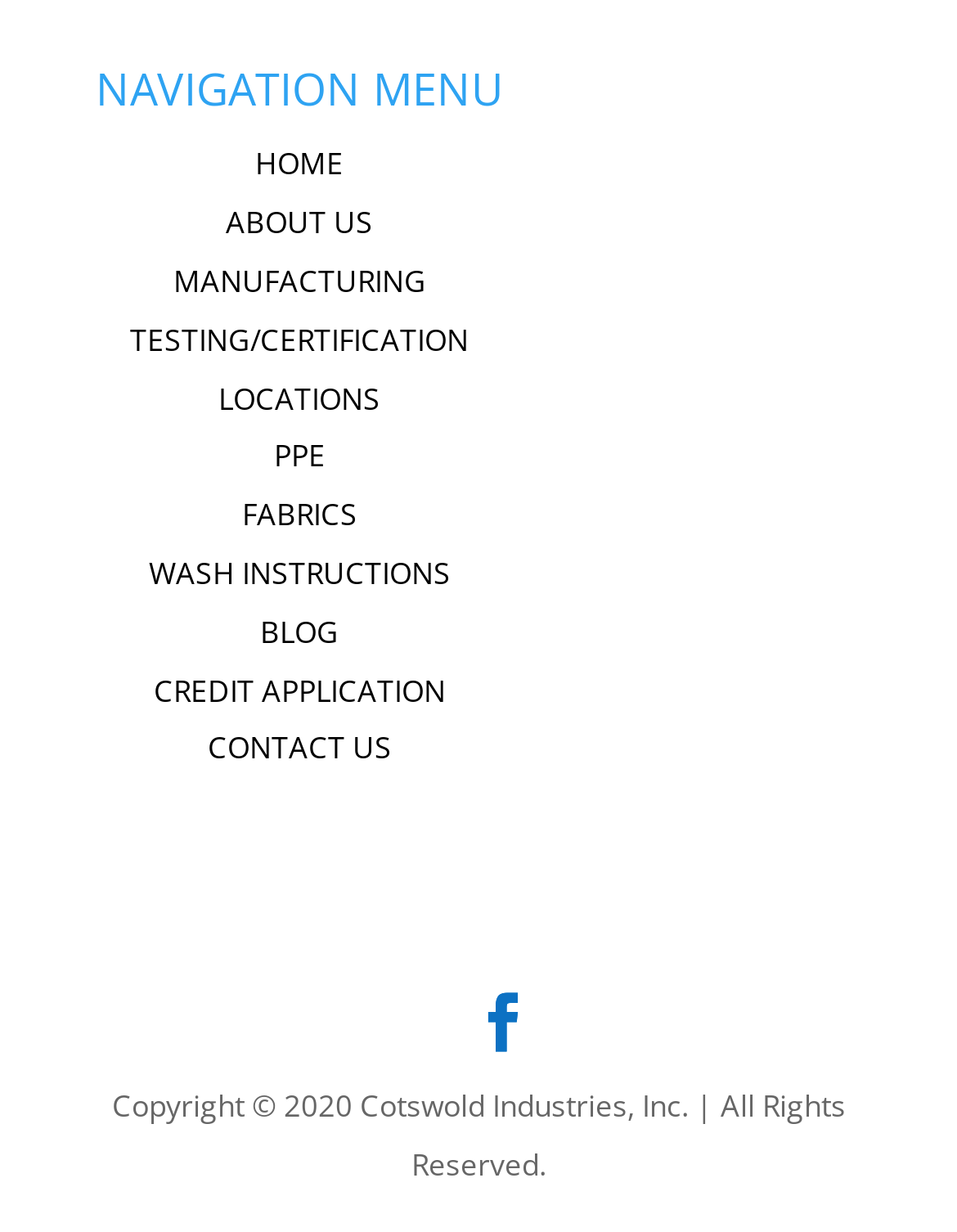What is the copyright year?
From the screenshot, supply a one-word or short-phrase answer.

2020